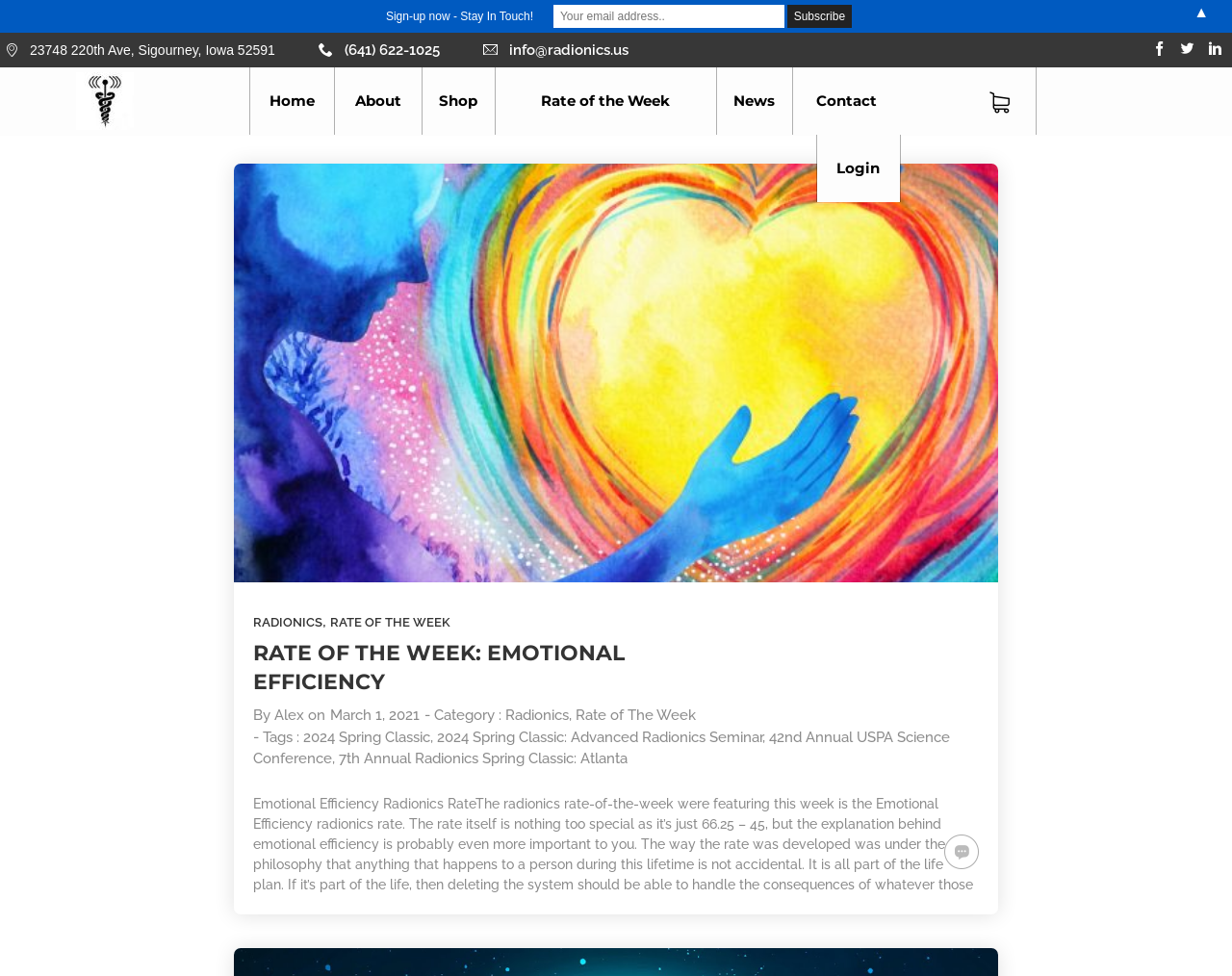Provide your answer to the question using just one word or phrase: What is the topic of the article?

Radionics